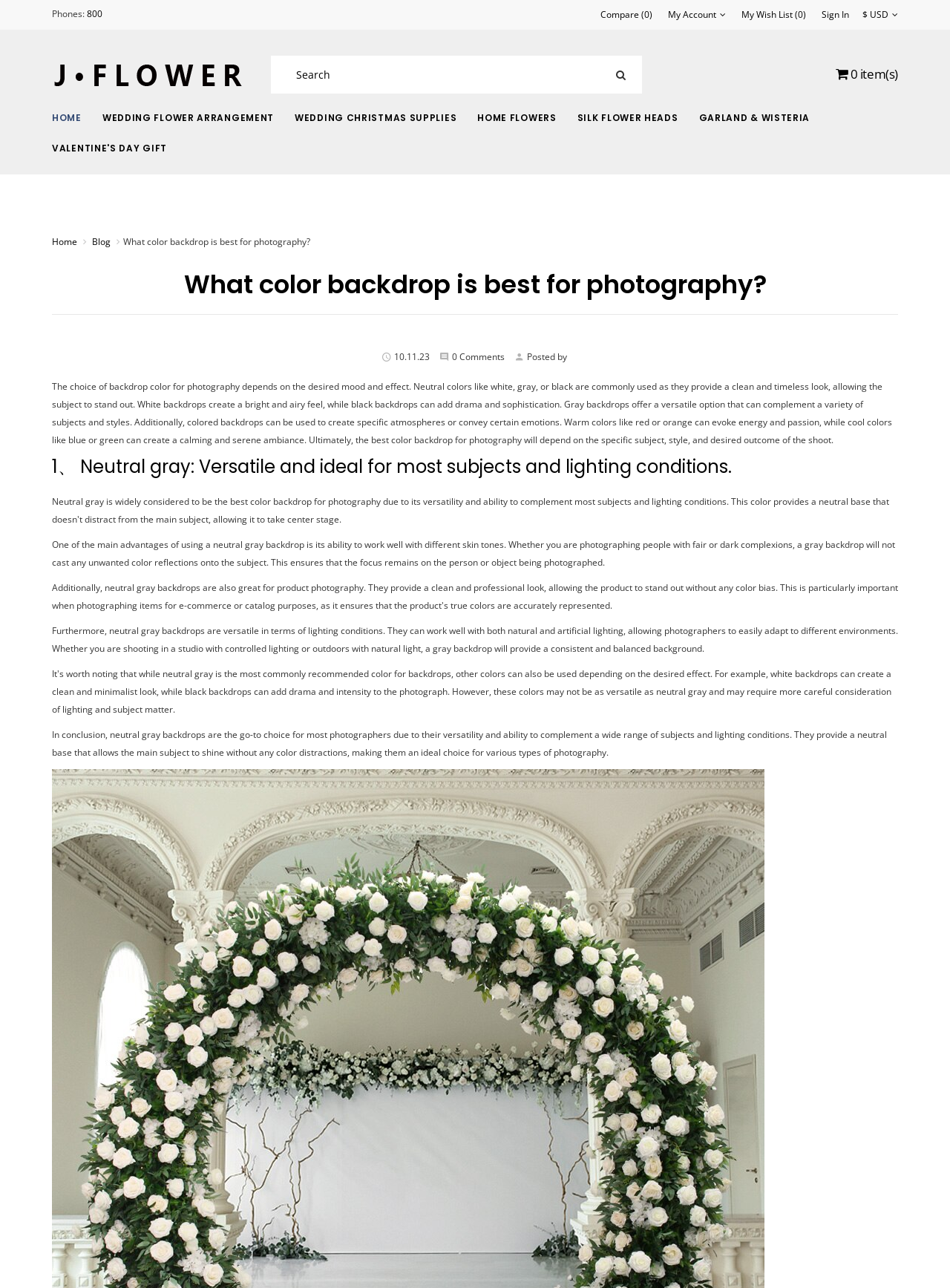Find the bounding box coordinates of the element to click in order to complete the given instruction: "View wedding flower arrangement."

[0.108, 0.088, 0.288, 0.096]